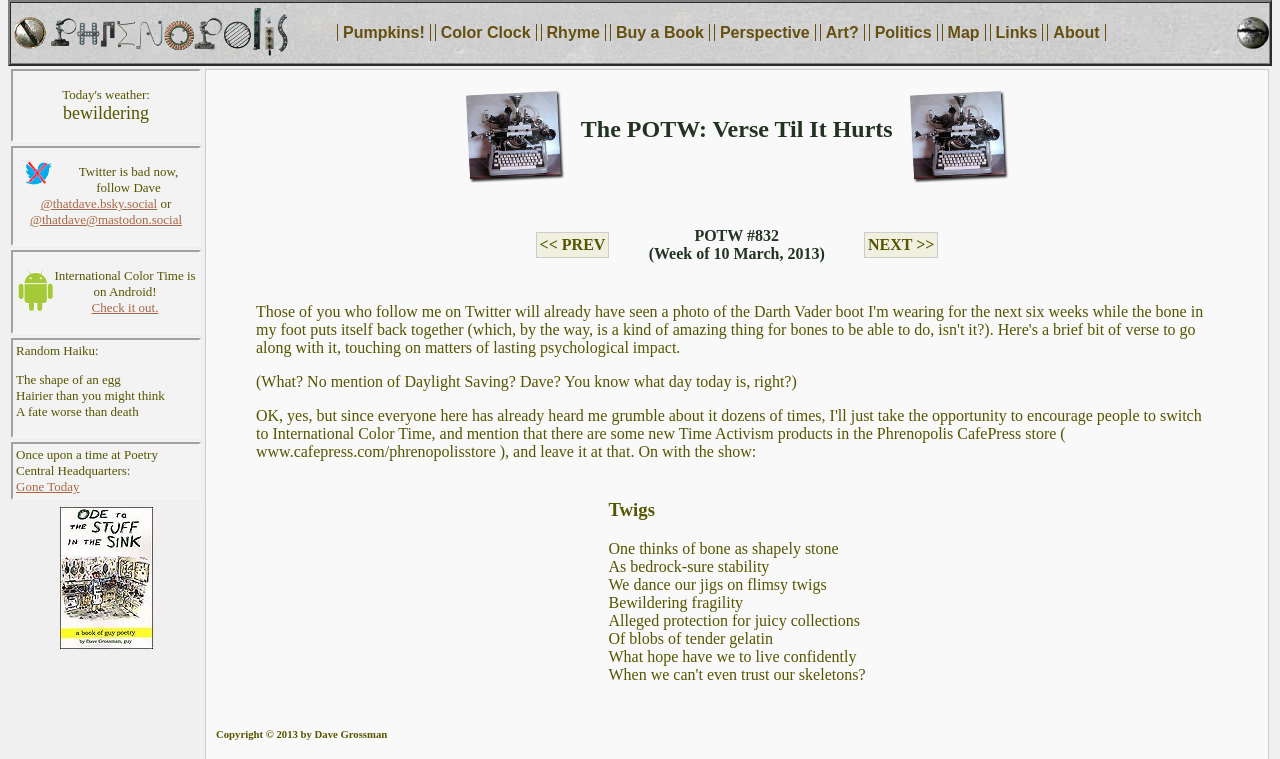Determine the bounding box coordinates of the clickable region to execute the instruction: "Check International Color Time on Android". The coordinates should be four float numbers between 0 and 1, denoted as [left, top, right, bottom].

[0.072, 0.395, 0.124, 0.415]